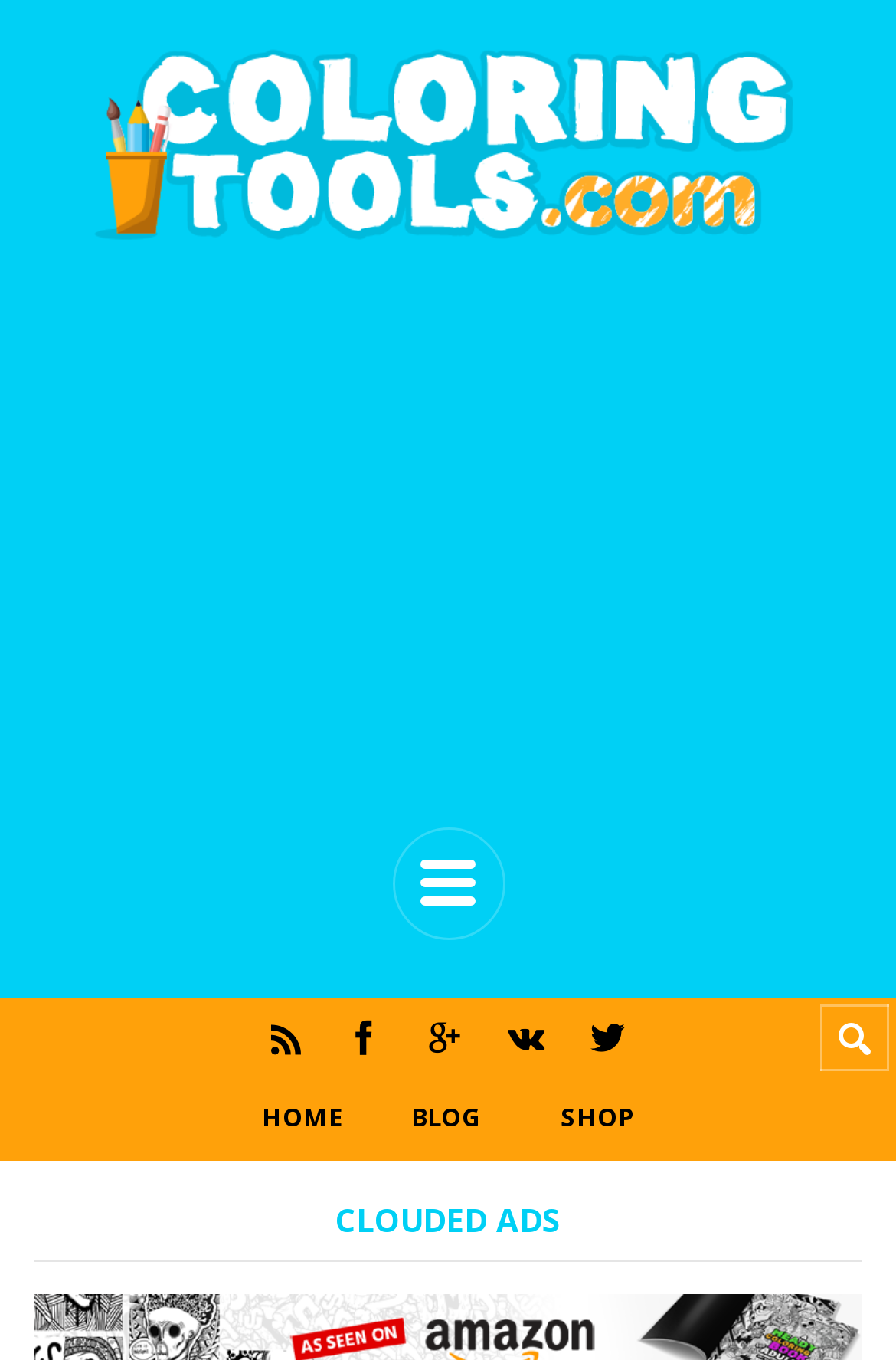How many social media links are there?
Respond with a short answer, either a single word or a phrase, based on the image.

5